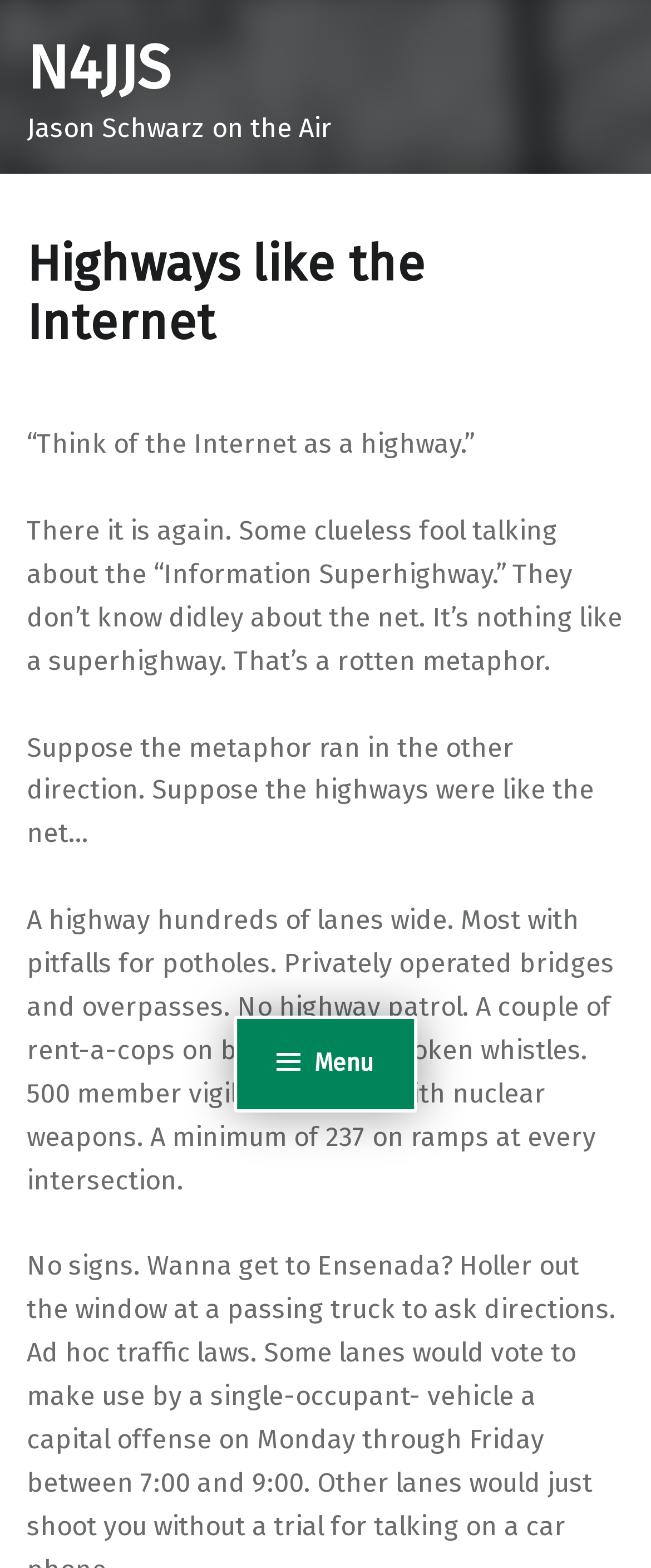What is the author imagining in the highway scenario?
Using the details shown in the screenshot, provide a comprehensive answer to the question.

The author is imagining a highway scenario where there are pitfalls for potholes, privately operated bridges and overpasses, and a lack of highway patrol, as described in the static text 'A highway hundreds of lanes wide. Most with pitfalls for potholes. Privately operated bridges and overpasses. No highway patrol…'.